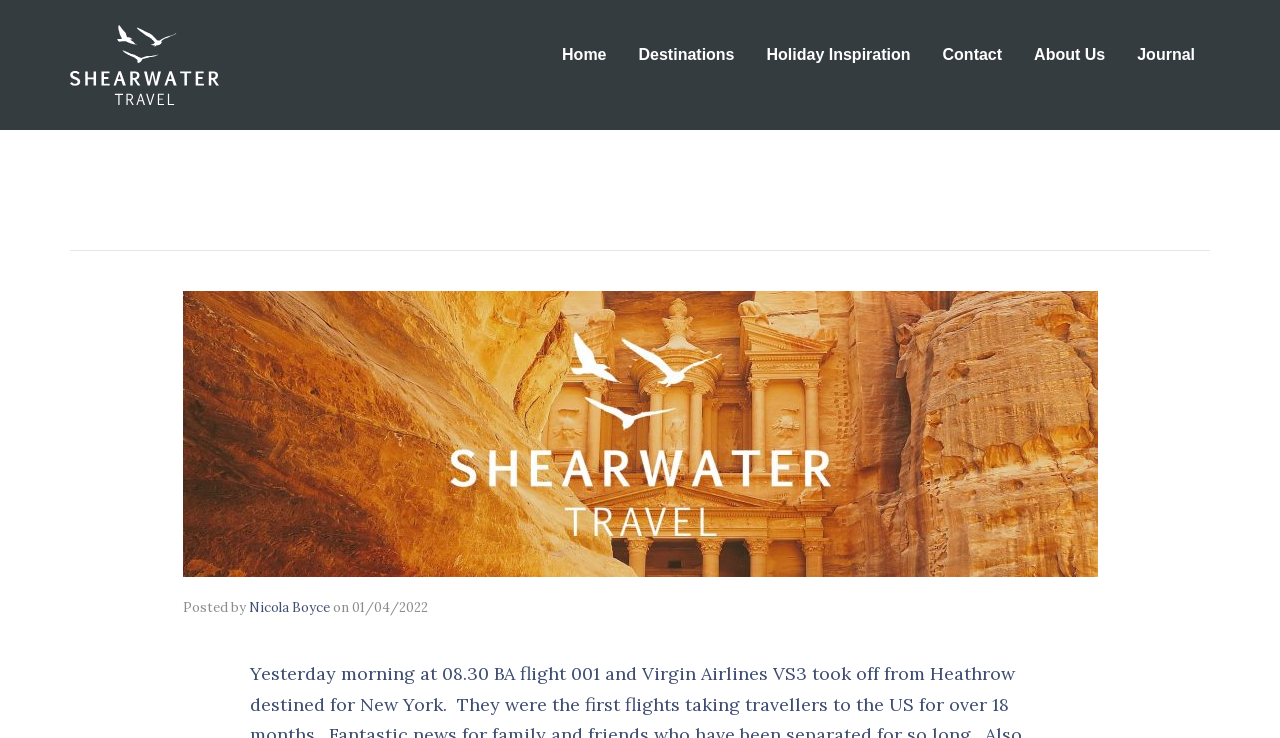What is the last navigation link?
Observe the image and answer the question with a one-word or short phrase response.

Journal